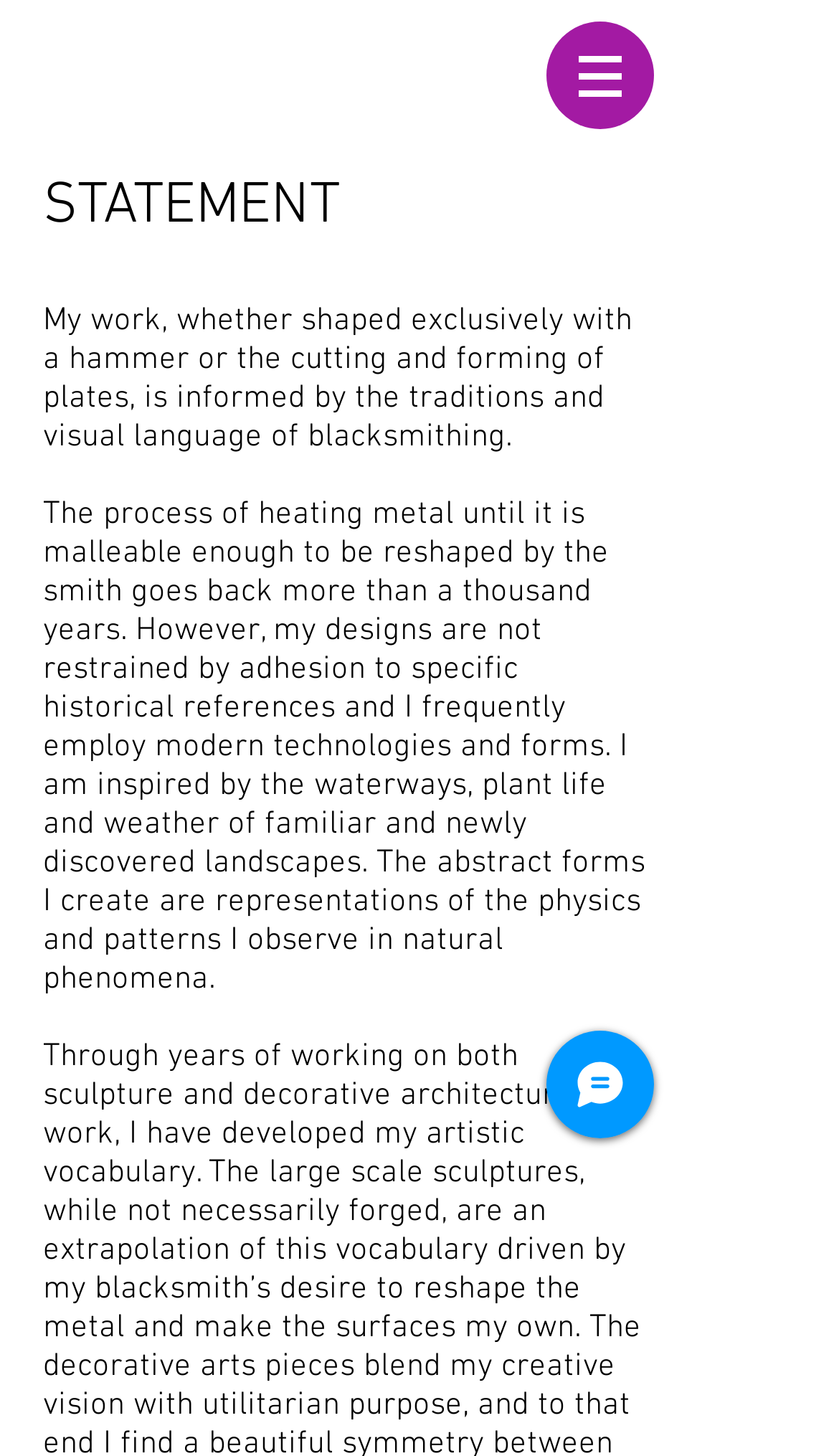What is the purpose of the button at the top right?
Utilize the information in the image to give a detailed answer to the question.

I found the answer by looking at the button element at the top right of the page, which contains the text 'Chat' and has an image associated with it.